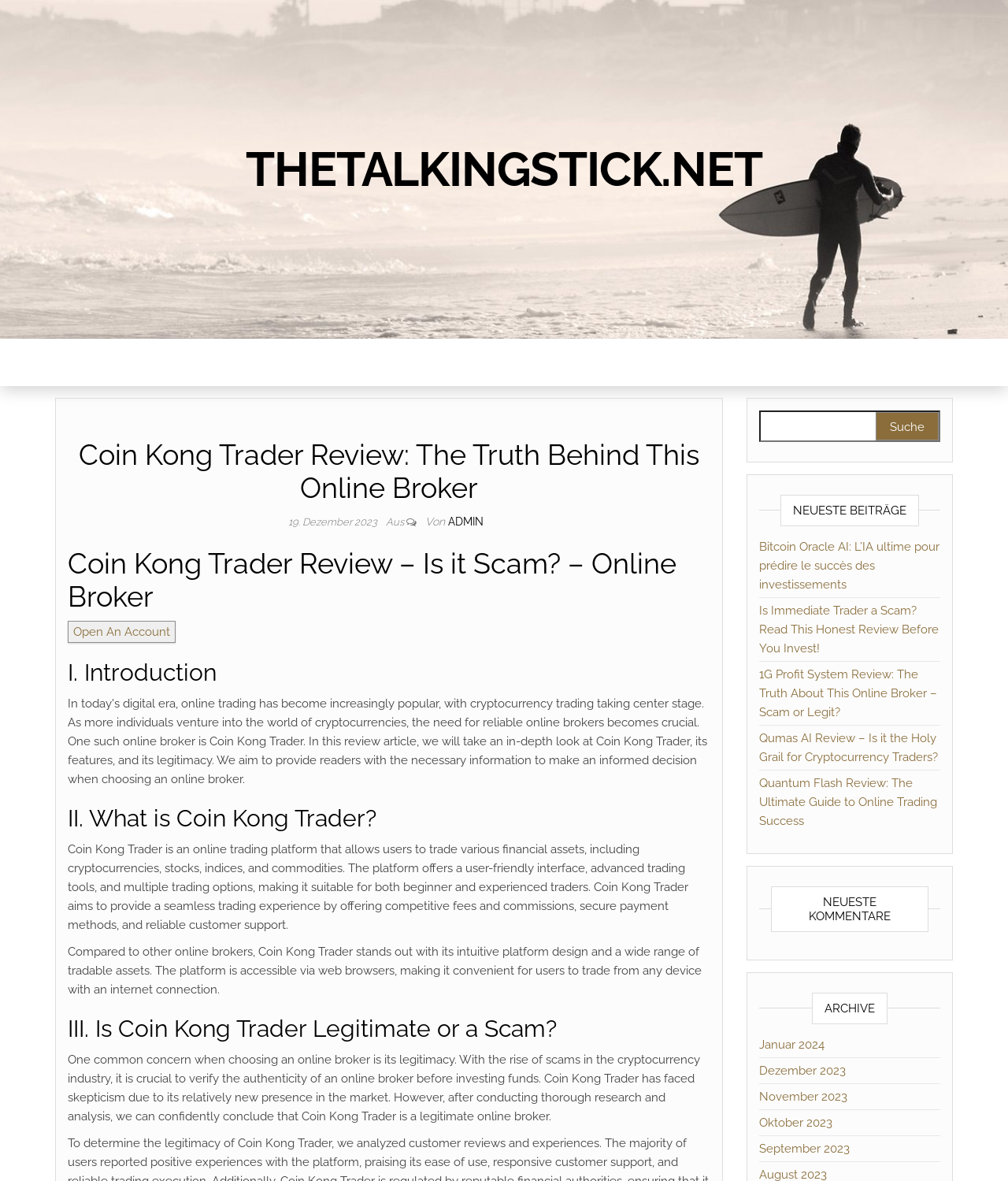Pinpoint the bounding box coordinates of the clickable element to carry out the following instruction: "Click on the 'Open An Account' button."

[0.067, 0.526, 0.174, 0.544]